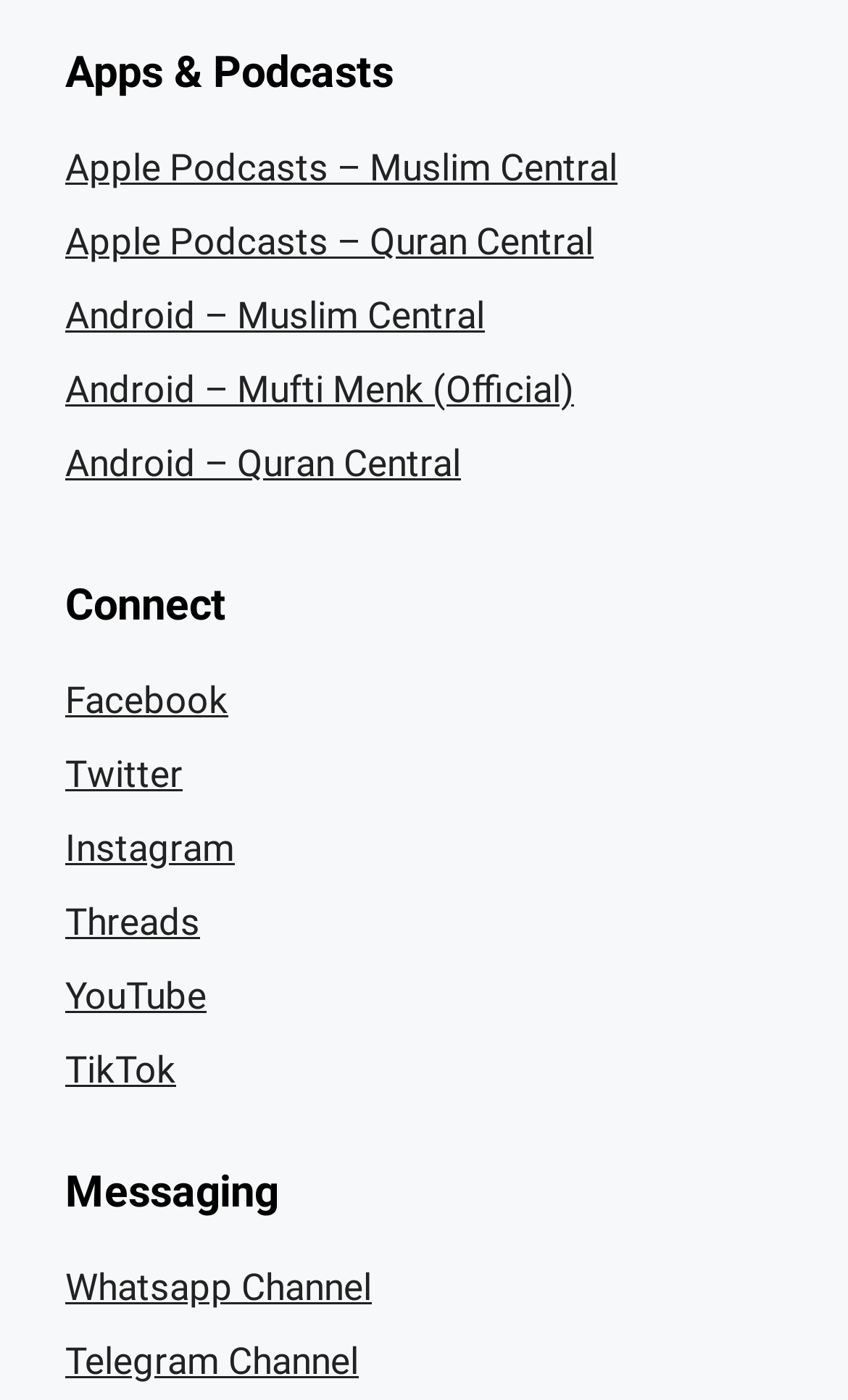Find the bounding box coordinates for the area that should be clicked to accomplish the instruction: "Visit Facebook".

[0.077, 0.485, 0.269, 0.516]